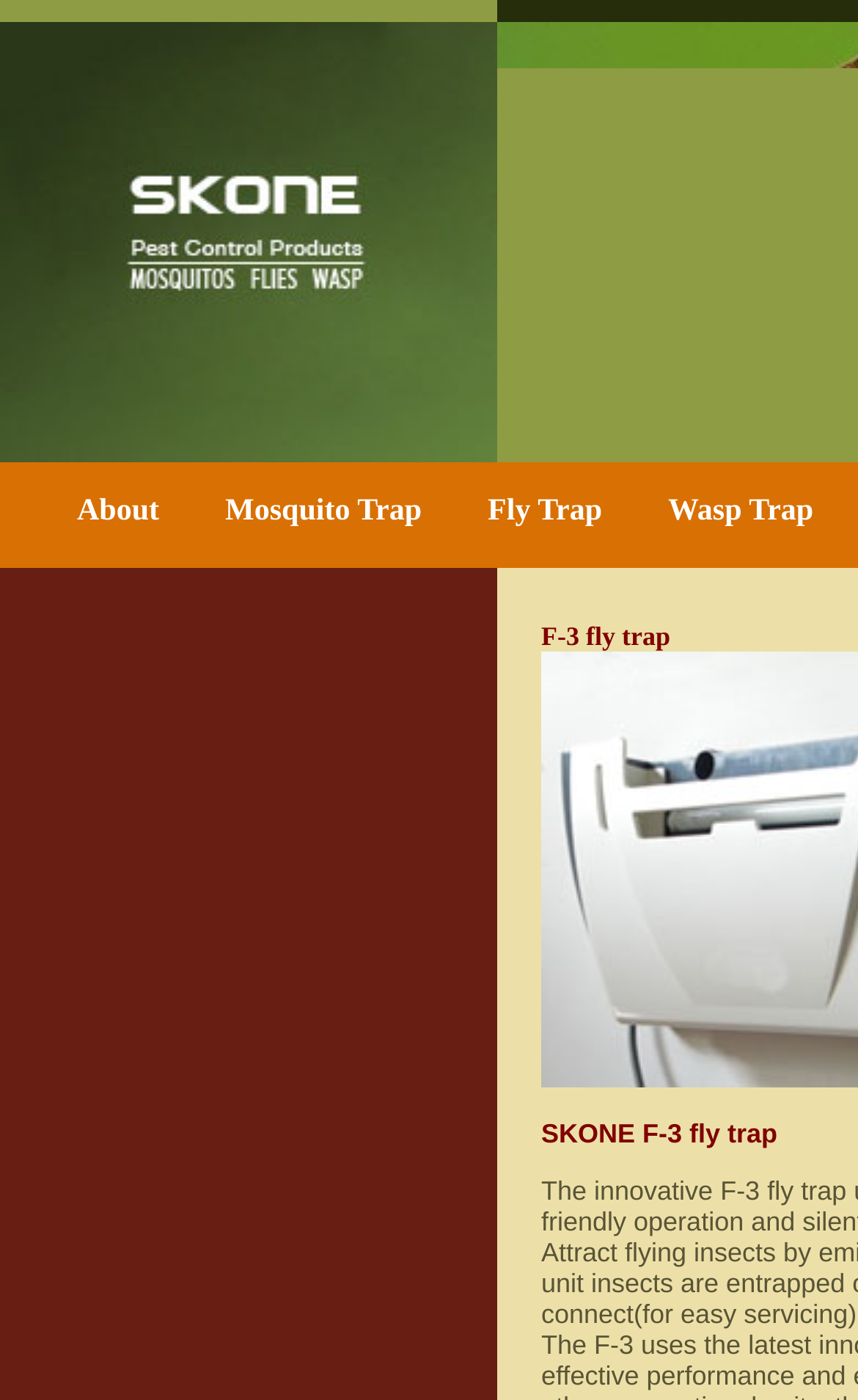Provide a brief response to the question below using a single word or phrase: 
How many links are there in the navigation menu?

4